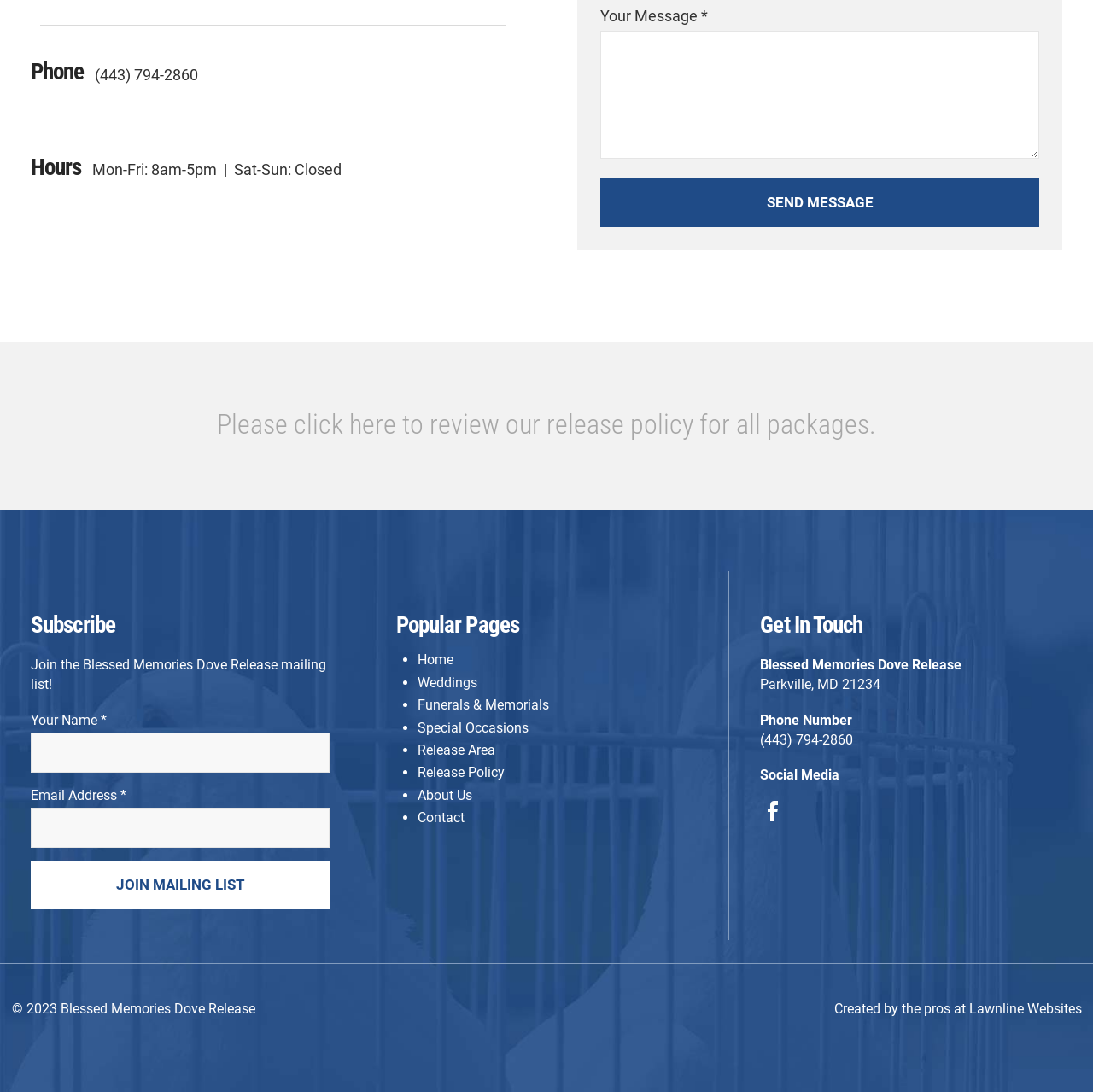Based on the element description: "Release Policy", identify the UI element and provide its bounding box coordinates. Use four float numbers between 0 and 1, [left, top, right, bottom].

[0.382, 0.7, 0.461, 0.715]